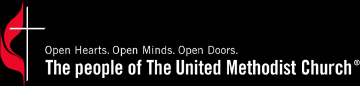What is the tagline of the United Methodist Church?
Please provide a comprehensive and detailed answer to the question.

The caption explicitly states that the tagline of the United Methodist Church is 'Open Hearts. Open Minds. Open Doors.' This powerful statement reflects the church's inclusive approach and dedication to welcoming individuals from all walks of life.